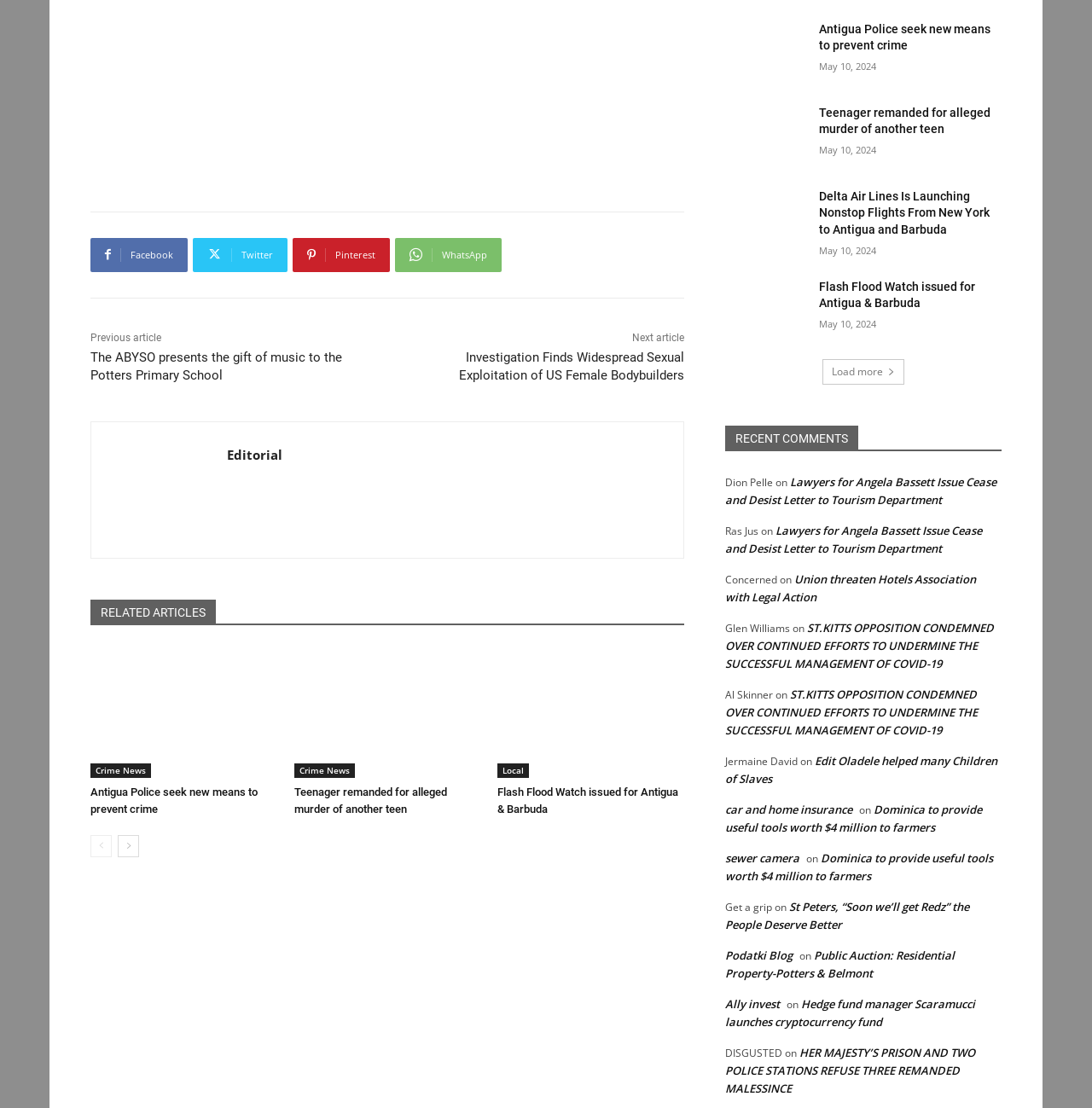Please respond to the question with a concise word or phrase:
What is the title of the article above the 'Previous article' link?

The ABYSO presents the gift of music to the Potters Primary School